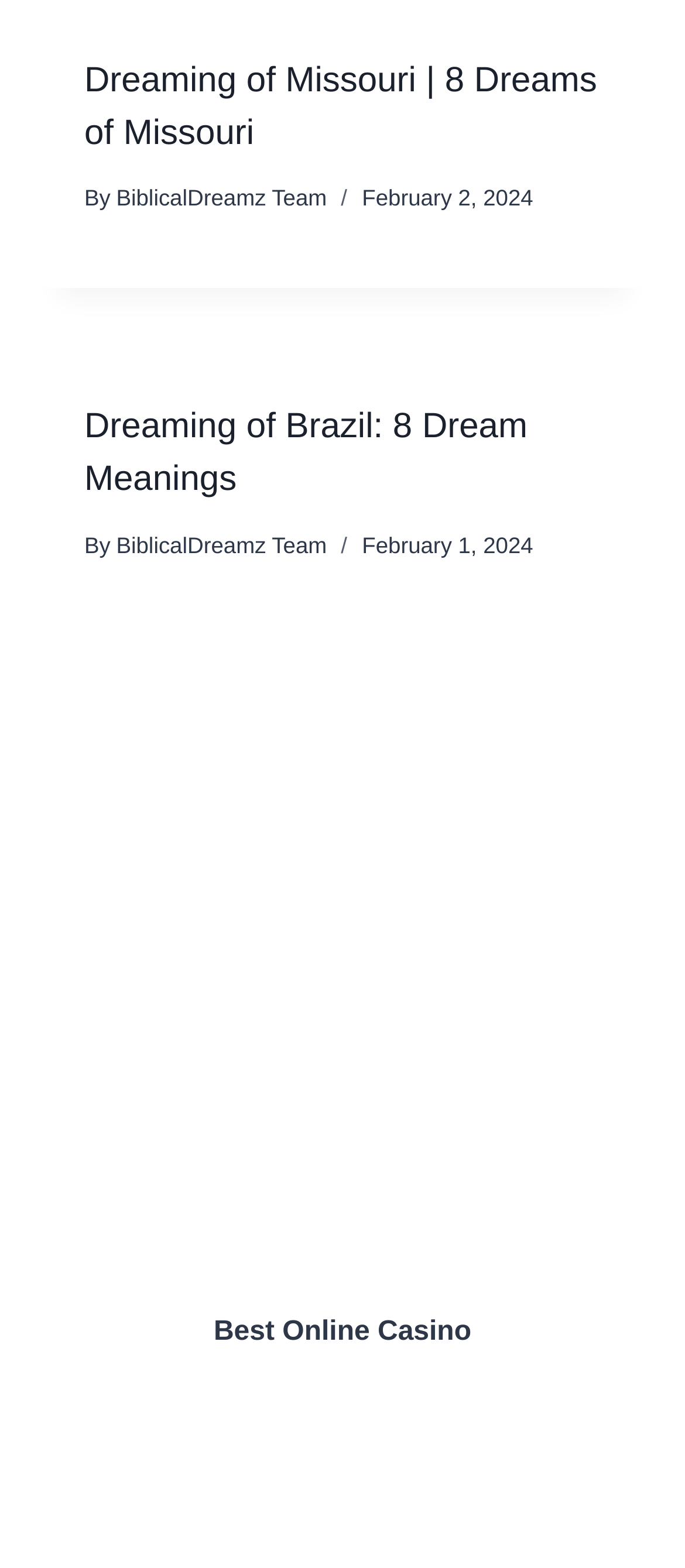Please determine the bounding box coordinates of the element's region to click in order to carry out the following instruction: "click on the link to read about dreaming of Missouri". The coordinates should be four float numbers between 0 and 1, i.e., [left, top, right, bottom].

[0.123, 0.039, 0.872, 0.097]